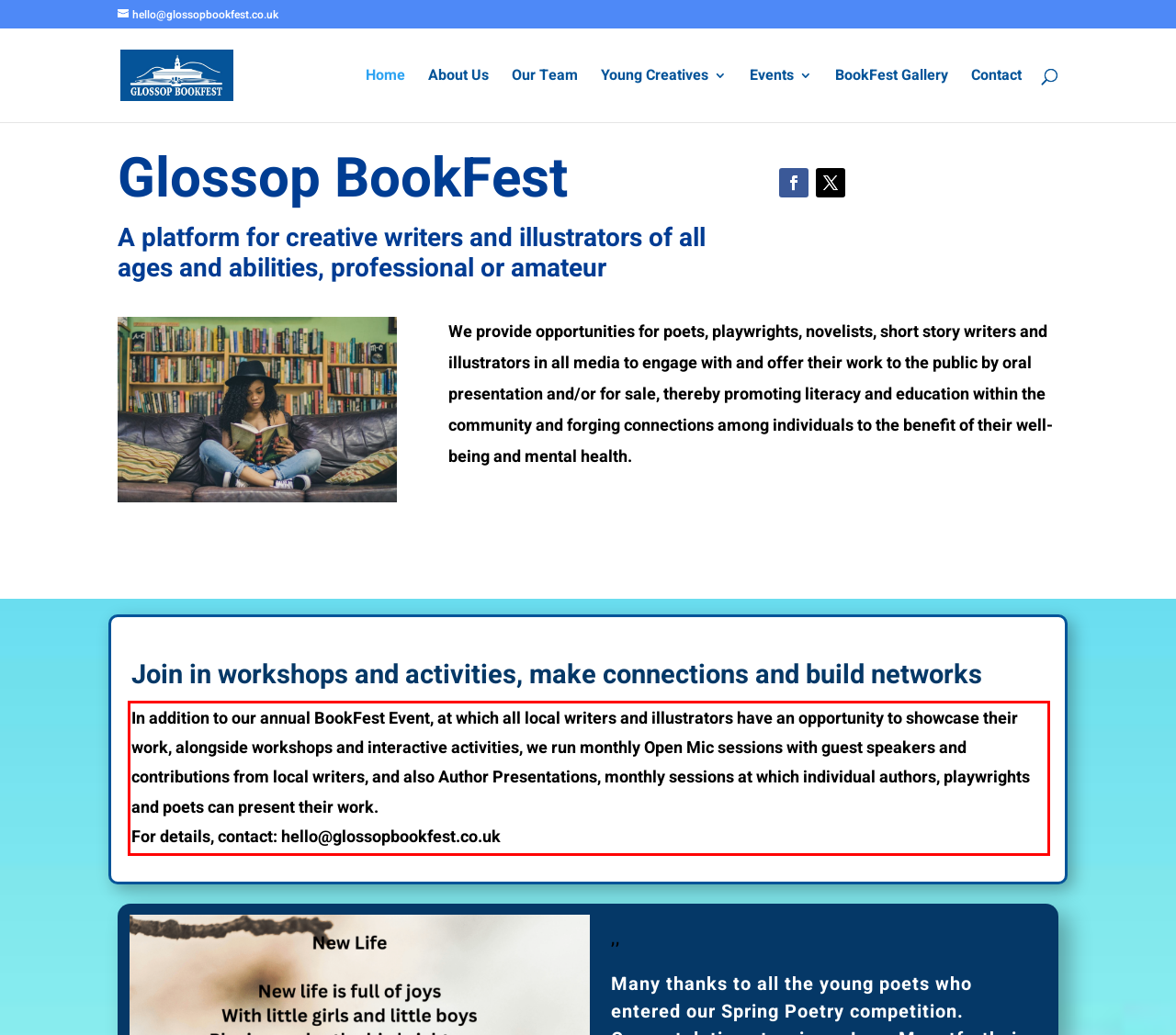You are provided with a screenshot of a webpage featuring a red rectangle bounding box. Extract the text content within this red bounding box using OCR.

In addition to our annual BookFest Event, at which all local writers and illustrators have an opportunity to showcase their work, alongside workshops and interactive activities, we run monthly Open Mic sessions with guest speakers and contributions from local writers, and also Author Presentations, monthly sessions at which individual authors, playwrights and poets can present their work. For details, contact: hello@glossopbookfest.co.uk